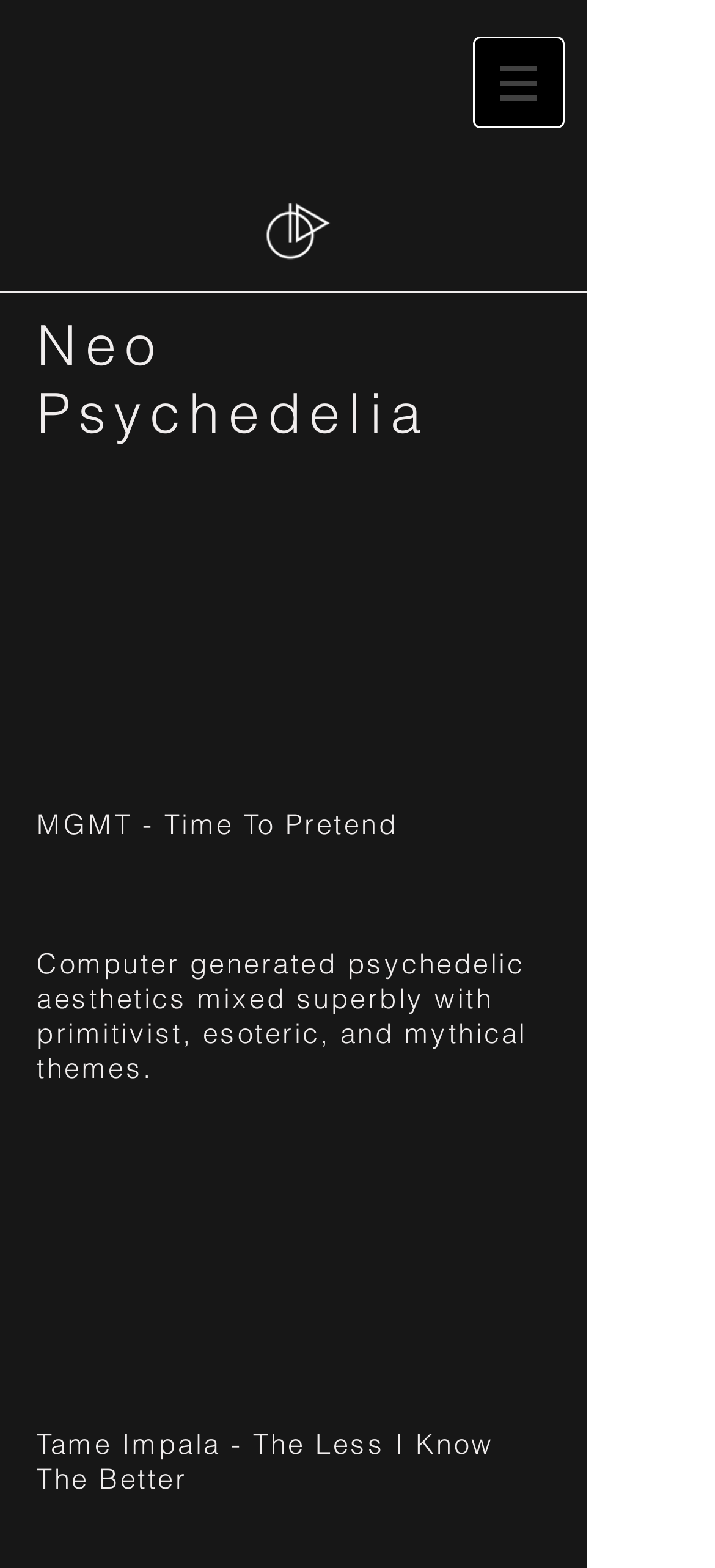What is the position of the logo on the webpage?
Using the image, give a concise answer in the form of a single word or short phrase.

Top-left